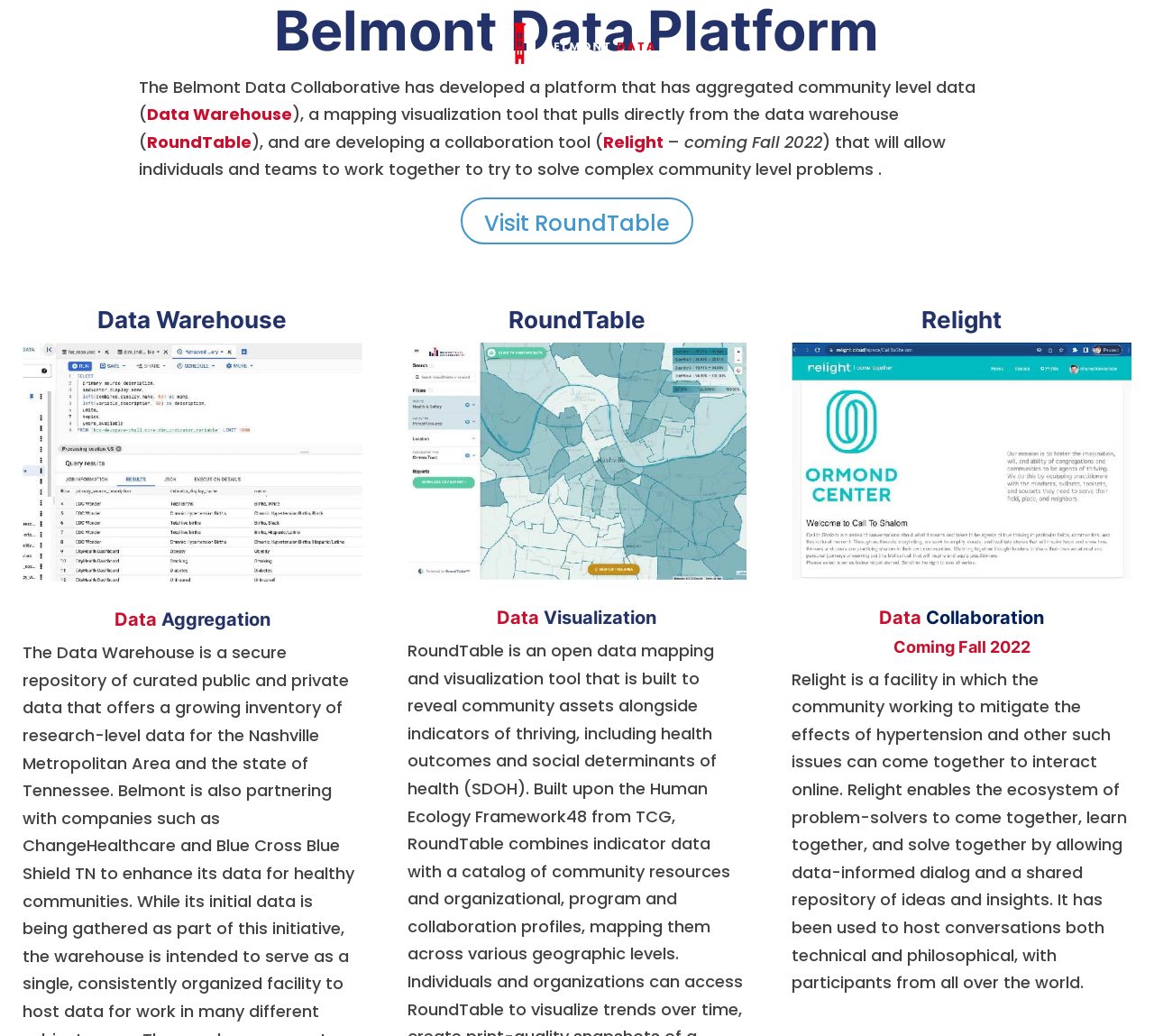What is the expected release date of Relight?
Please provide a single word or phrase in response based on the screenshot.

Fall 2022